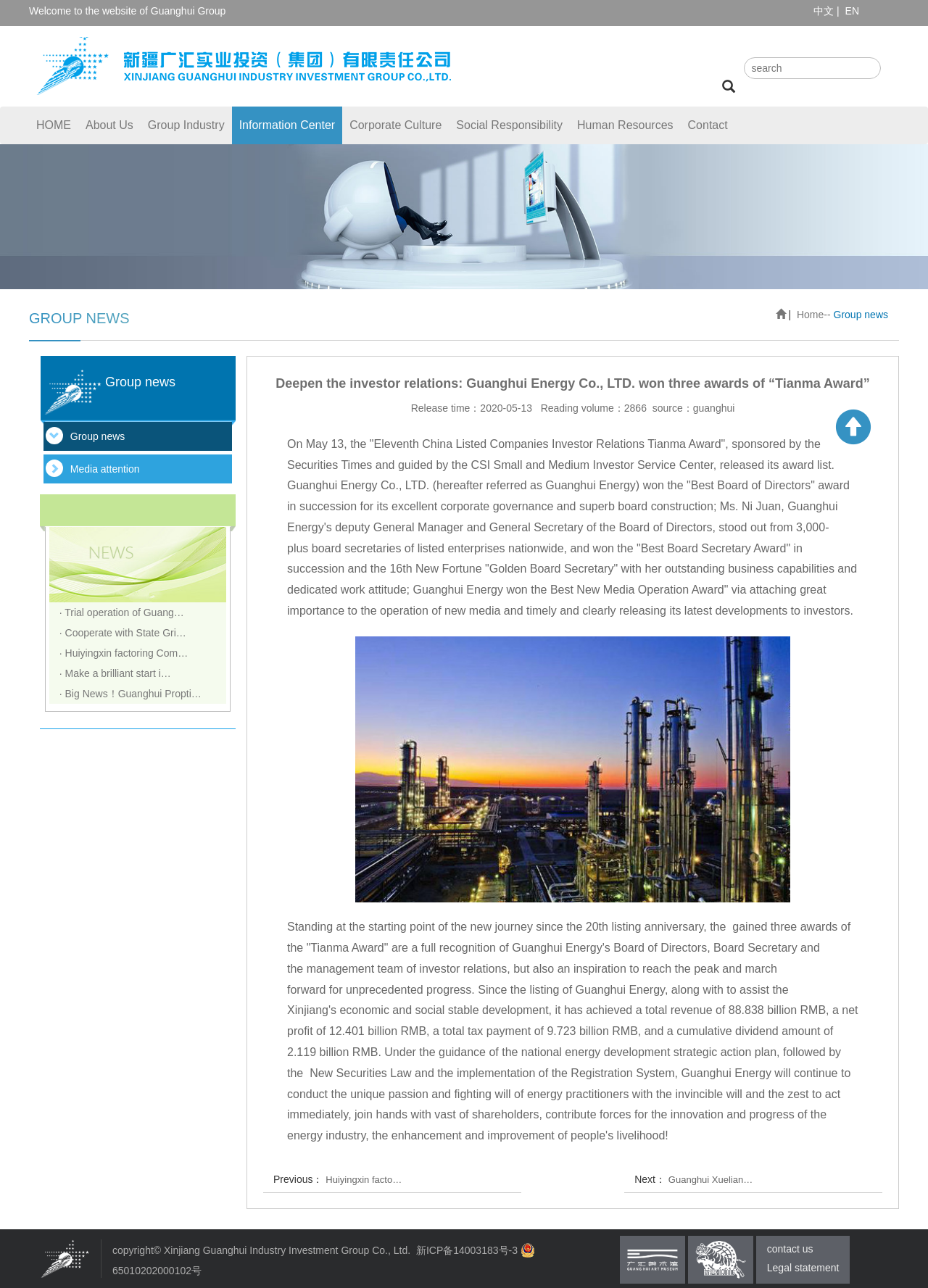Can you show the bounding box coordinates of the region to click on to complete the task described in the instruction: "Contact us"?

[0.826, 0.962, 0.904, 0.977]